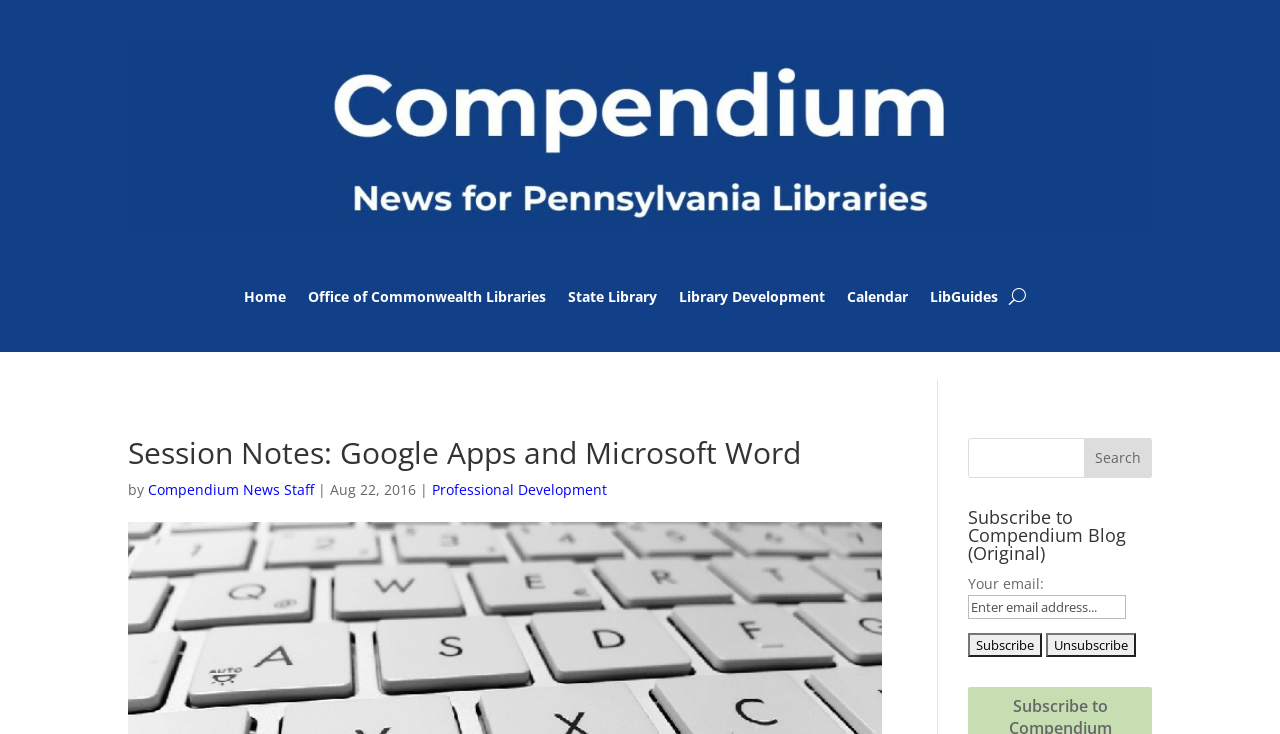Offer an in-depth caption of the entire webpage.

This webpage is about Session Notes on Google Apps and Microsoft Word, provided by Compendium. At the top, there is a logo image of Compendium, taking up most of the width. Below the logo, there are several links to different sections, including Home, Office of Commonwealth Libraries, State Library, Library Development, Calendar, and LibGuides, aligned horizontally and taking up about half of the page width.

On the left side, there is a heading that reads "Session Notes: Google Apps and Microsoft Word" followed by the author information, including the name "Compendium News Staff" and the date "Aug 22, 2016". Below the author information, there is a link to "Professional Development".

On the right side, there is a search bar with a submit button and a placeholder text "Search". Below the search bar, there is a section to subscribe to the Compendium Blog, where users can enter their email address and click the "Subscribe" button. There is also an option to unsubscribe from the blog.

Overall, the webpage has a simple layout with clear headings and concise text, making it easy to navigate and find the desired information.